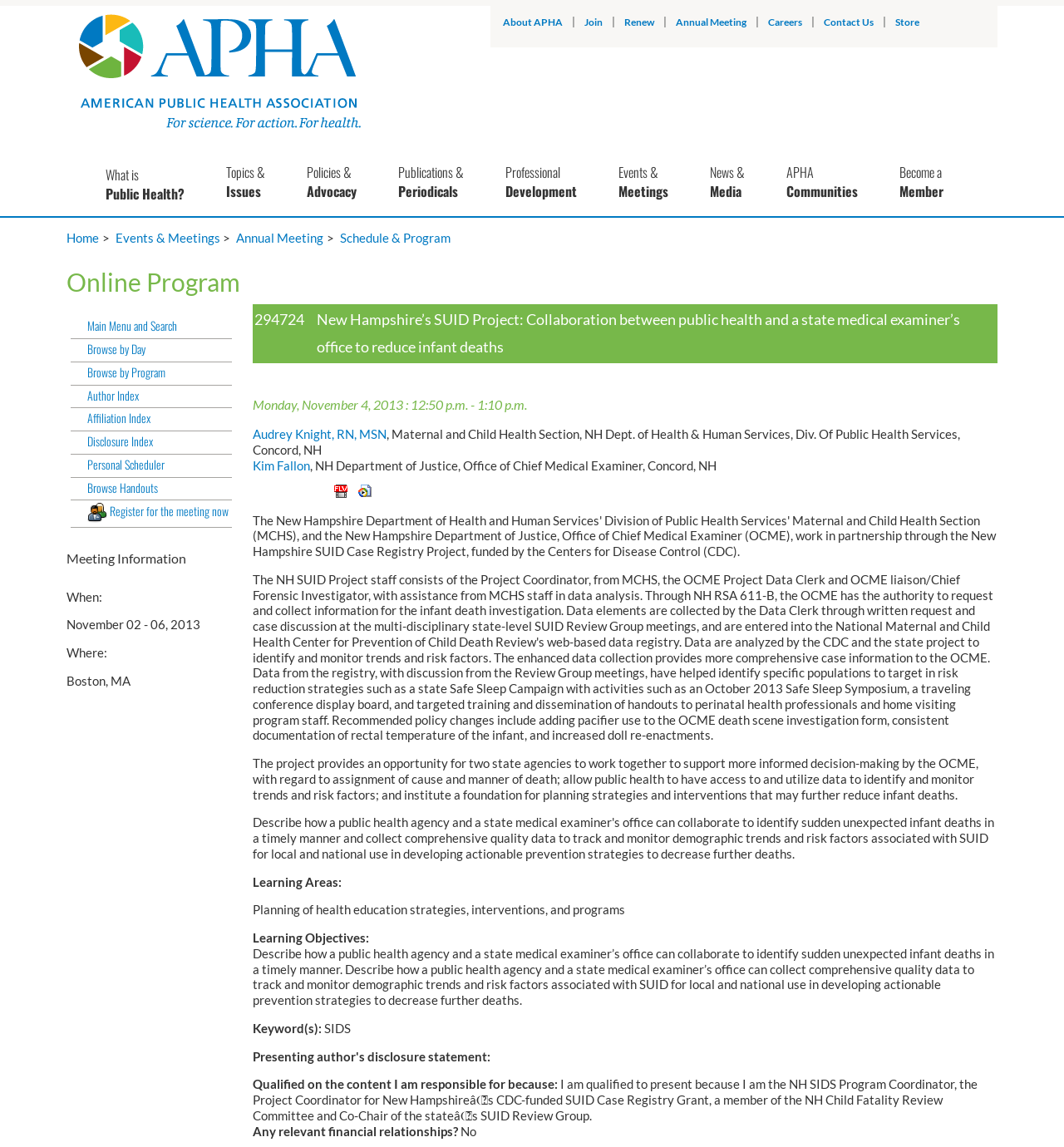Identify the bounding box coordinates for the region of the element that should be clicked to carry out the instruction: "Click on About APHA". The bounding box coordinates should be four float numbers between 0 and 1, i.e., [left, top, right, bottom].

[0.473, 0.014, 0.529, 0.025]